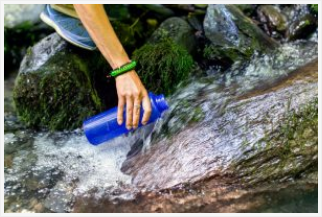What type of environment is depicted in the image?
Please provide a comprehensive answer based on the visual information in the image.

The image shows a natural outdoor environment, characterized by the presence of moss-covered rocks surrounding the water, which suggests a serene and peaceful setting.